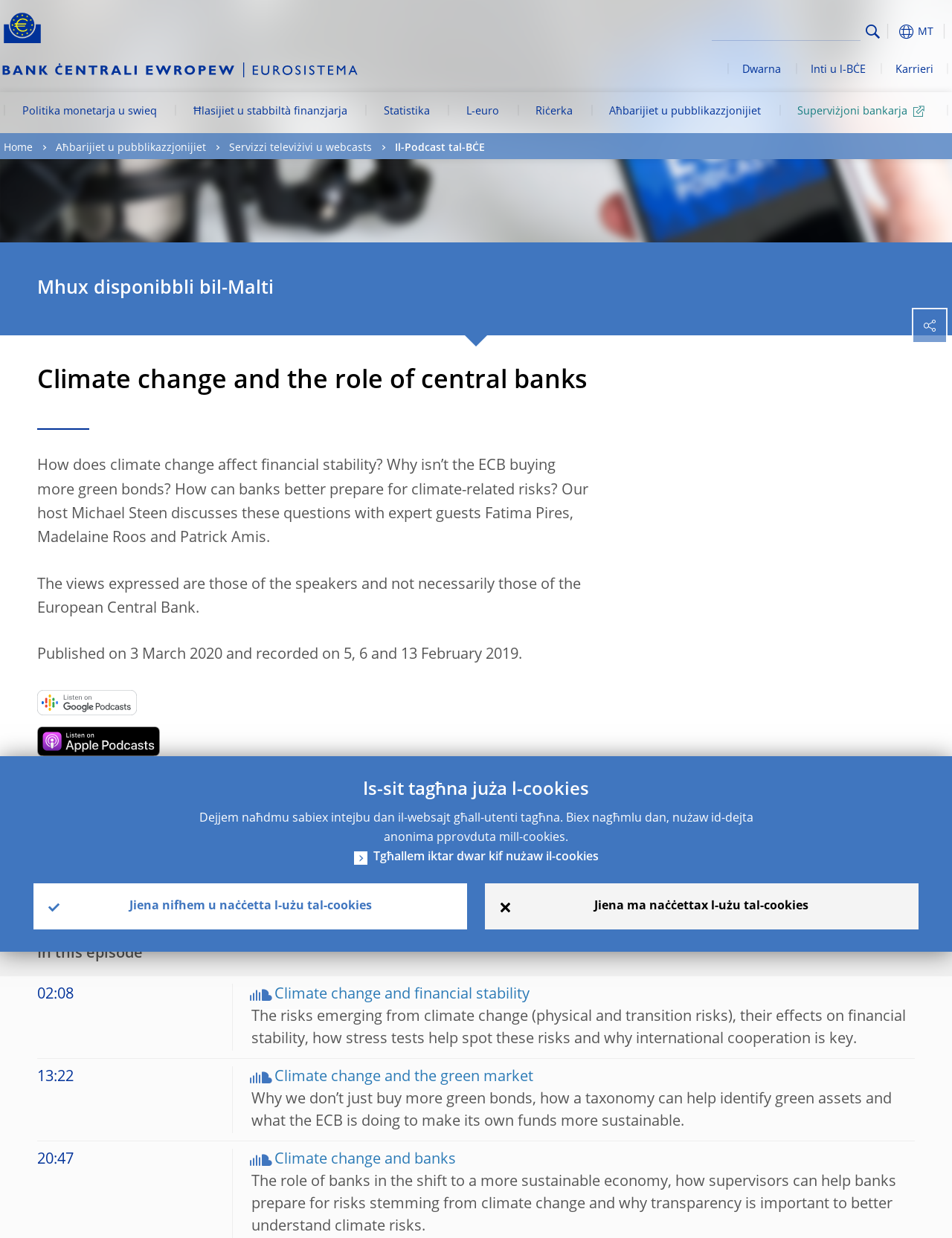Please find the bounding box coordinates for the clickable element needed to perform this instruction: "Go to the European Central Bank website".

[0.0, 0.051, 0.378, 0.063]